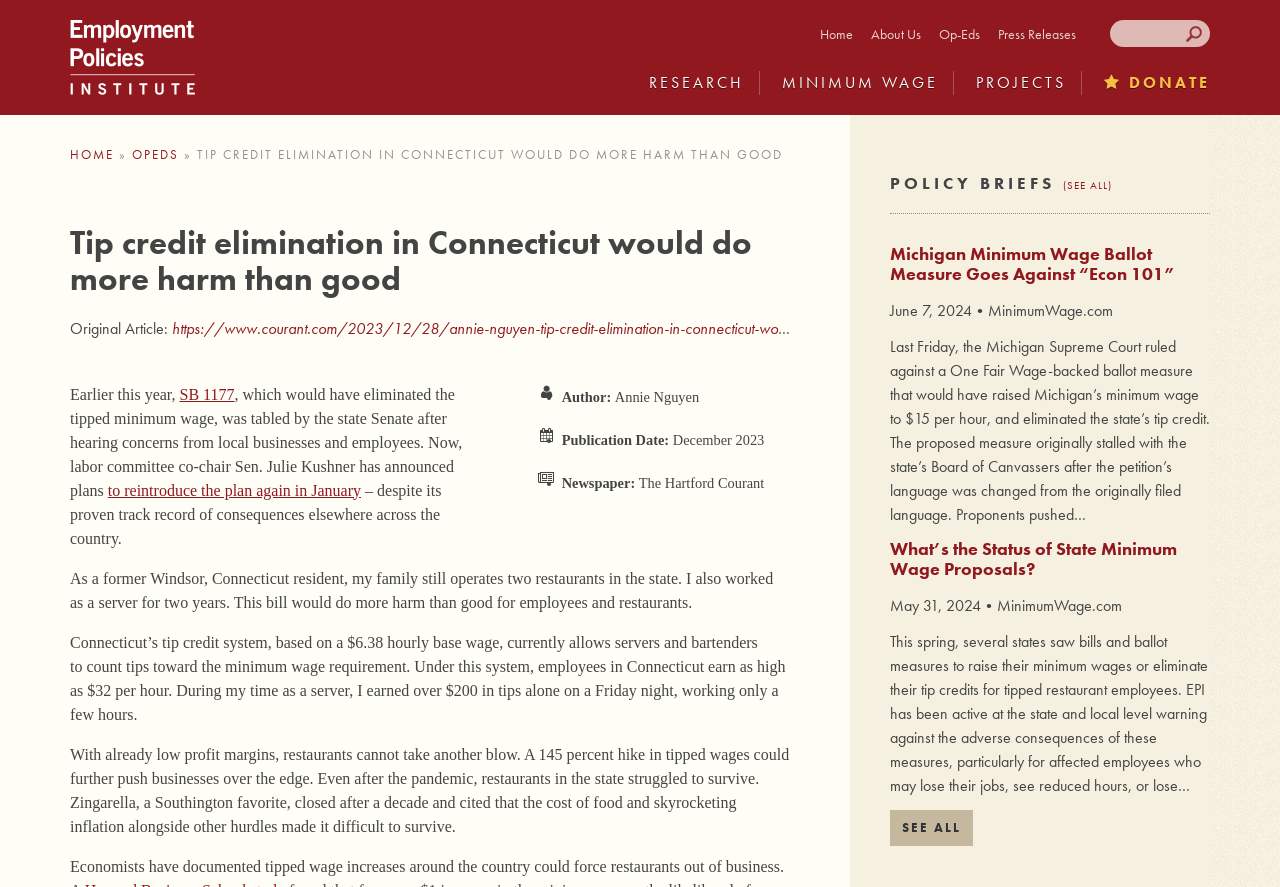Point out the bounding box coordinates of the section to click in order to follow this instruction: "Click on the 'Home' link".

[0.641, 0.028, 0.666, 0.048]